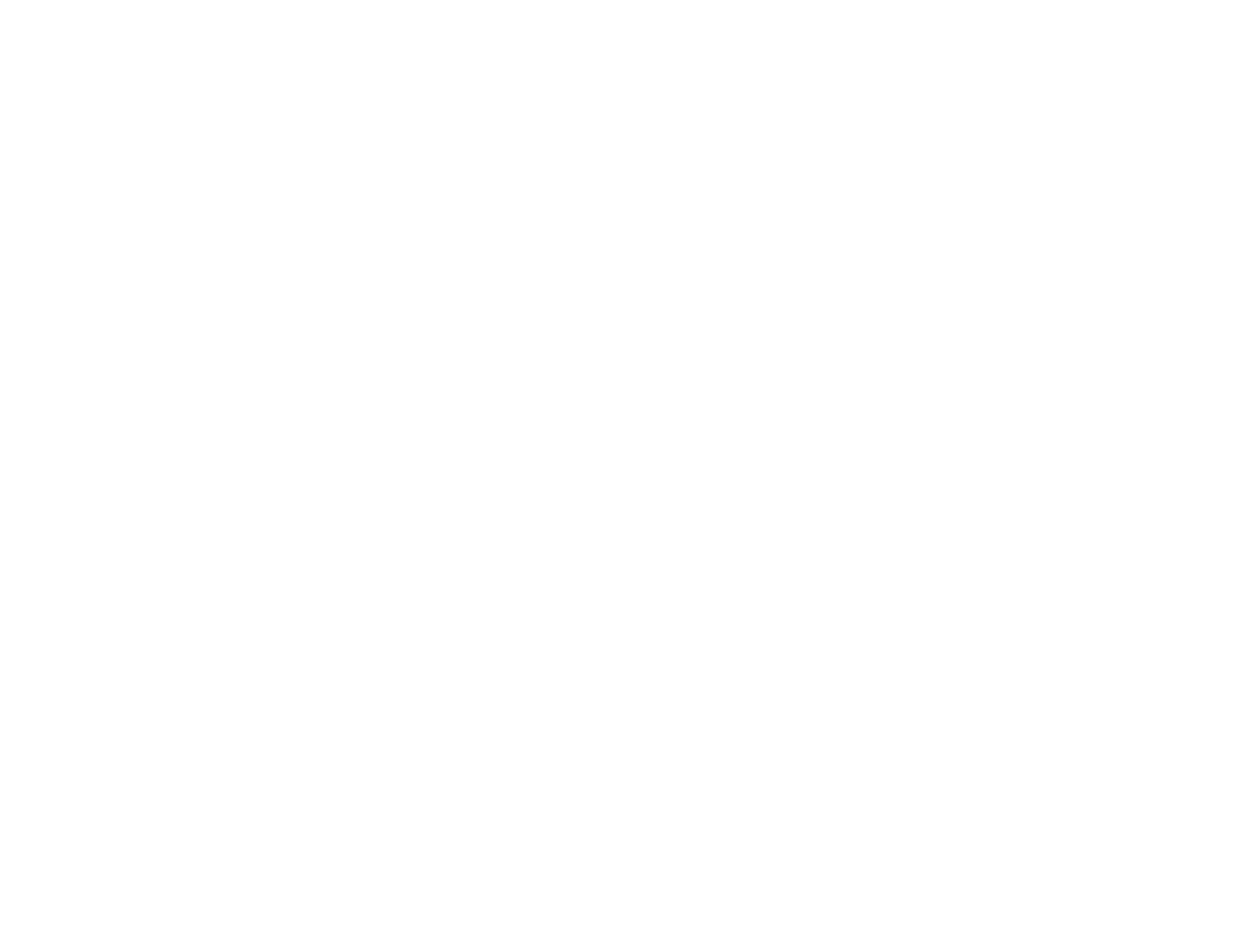Locate the bounding box coordinates of the clickable region to complete the following instruction: "Go to the 'Daily Debrief' page."

[0.05, 0.942, 0.152, 0.965]